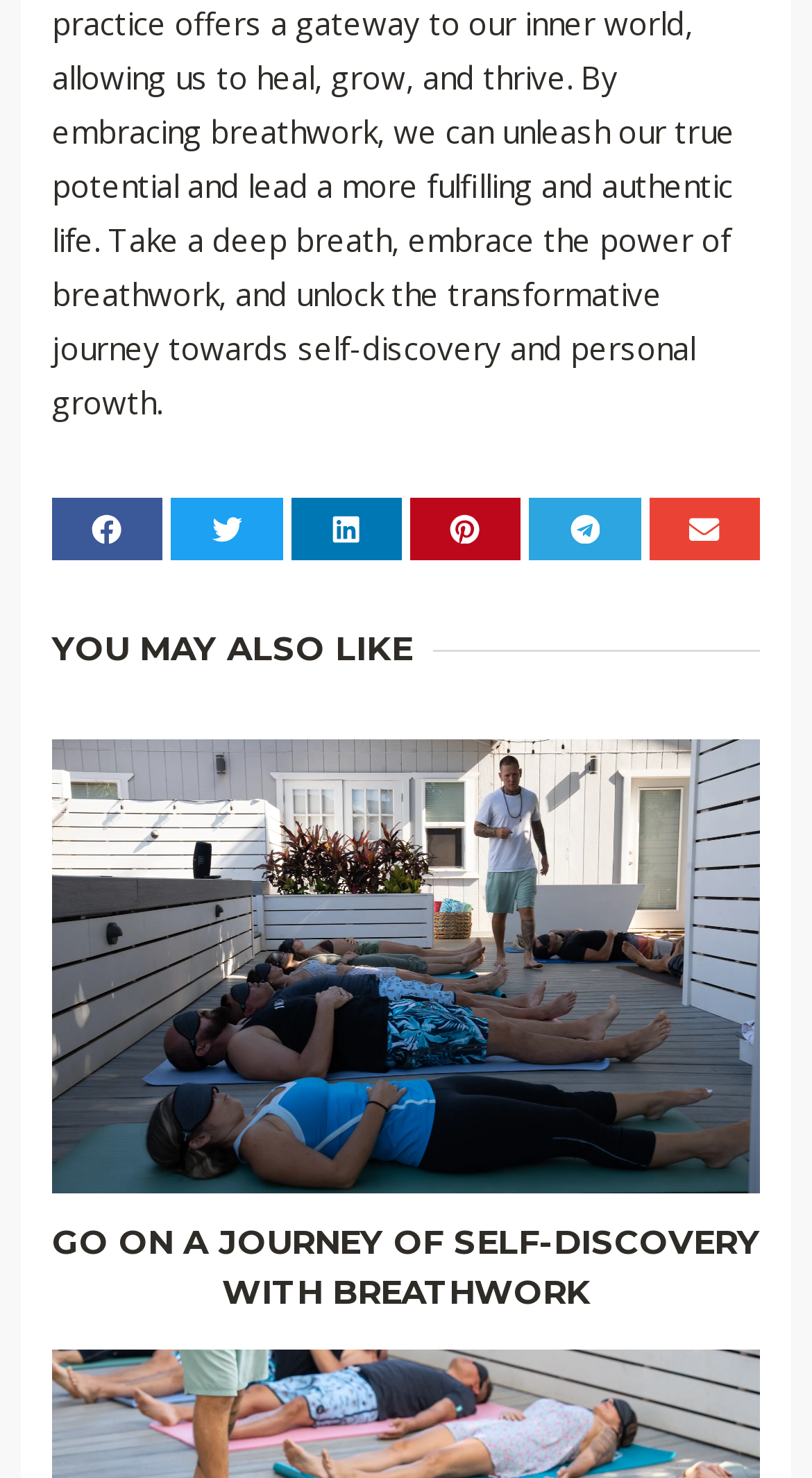Find the bounding box coordinates of the element to click in order to complete this instruction: "Share on Email". The bounding box coordinates must be four float numbers between 0 and 1, denoted as [left, top, right, bottom].

[0.799, 0.337, 0.936, 0.38]